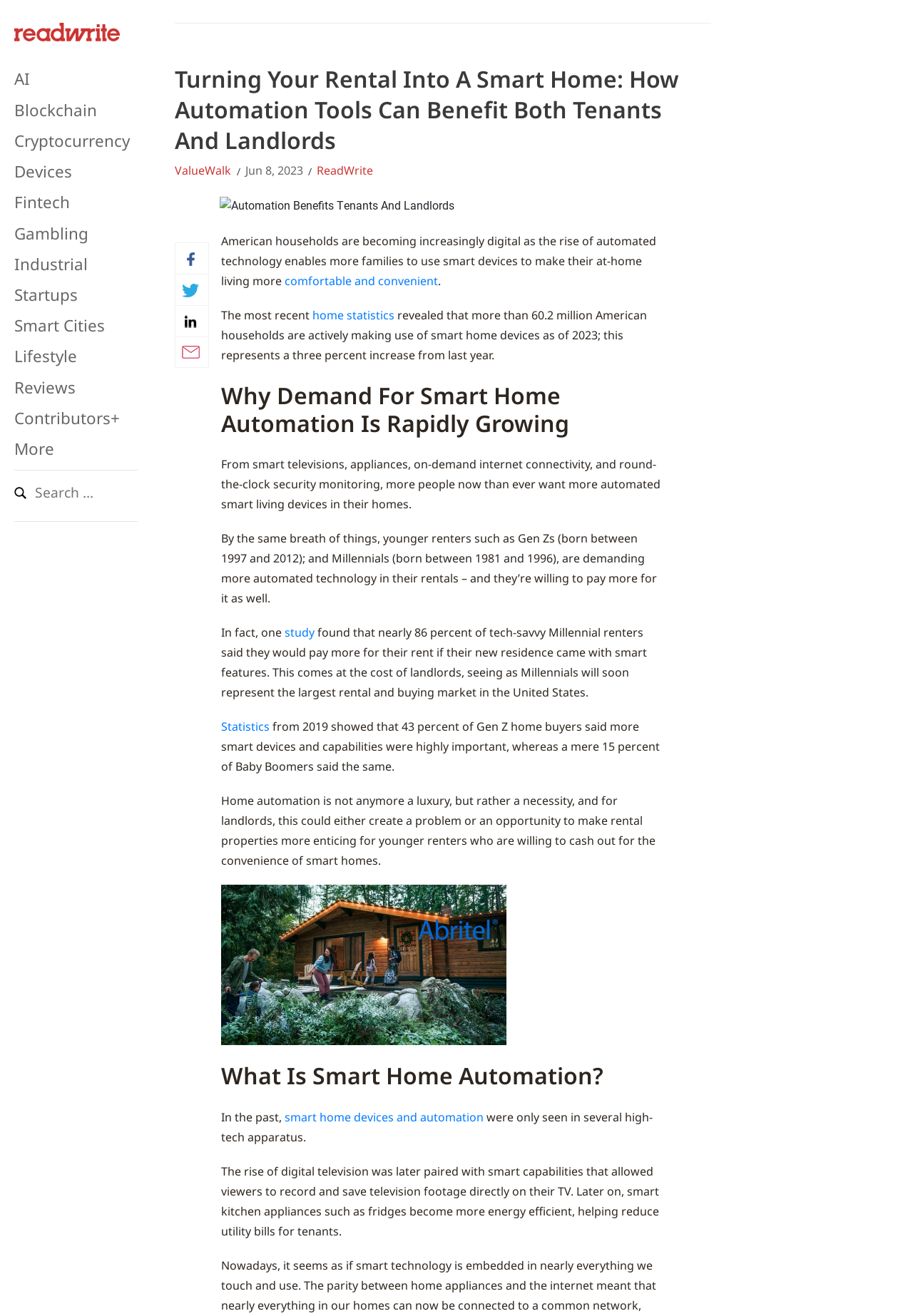Please identify the bounding box coordinates of the element I should click to complete this instruction: 'Share on Facebook'. The coordinates should be given as four float numbers between 0 and 1, like this: [left, top, right, bottom].

[0.192, 0.188, 0.225, 0.203]